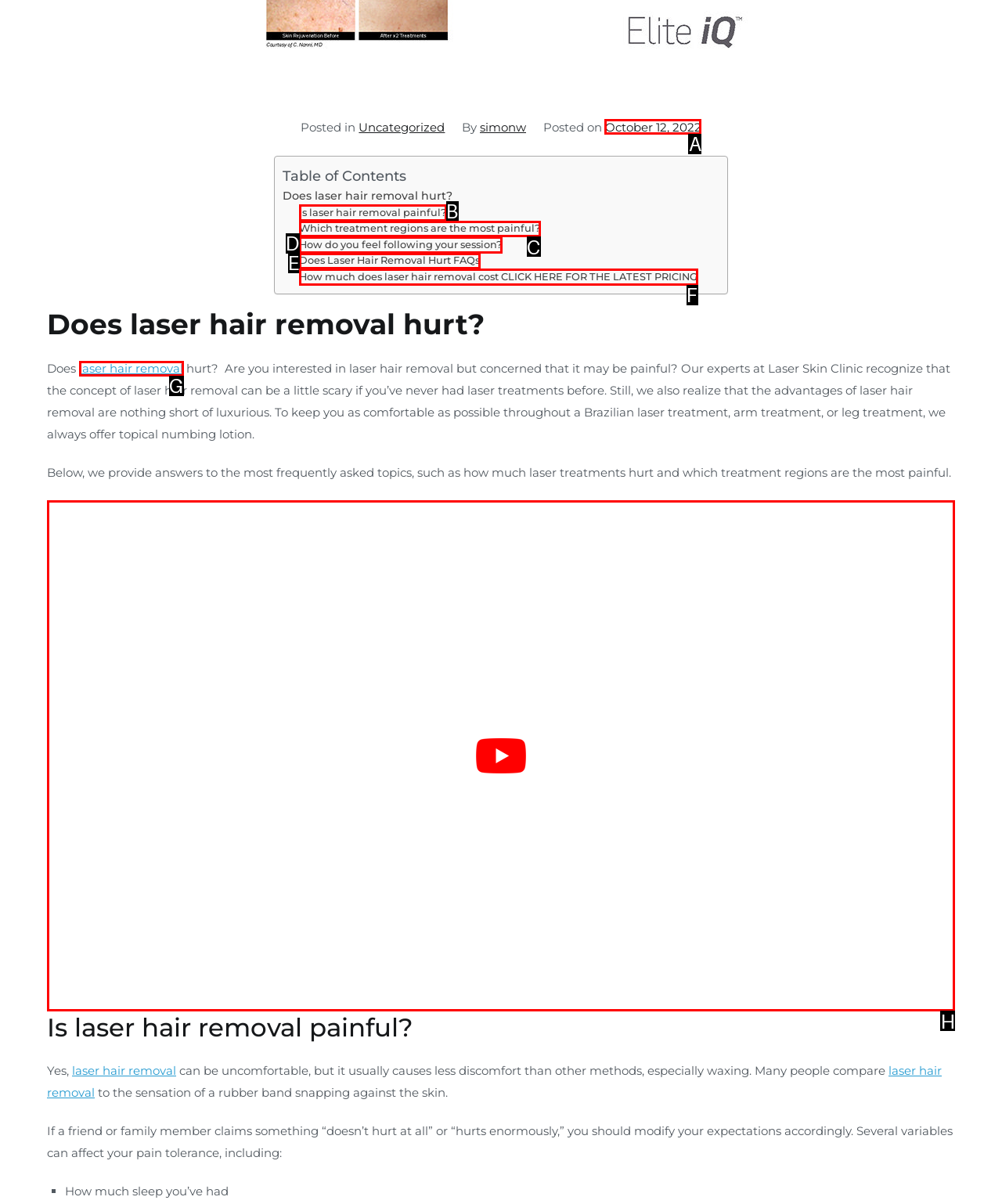Determine the HTML element to be clicked to complete the task: Play the Youtube video. Answer by giving the letter of the selected option.

H